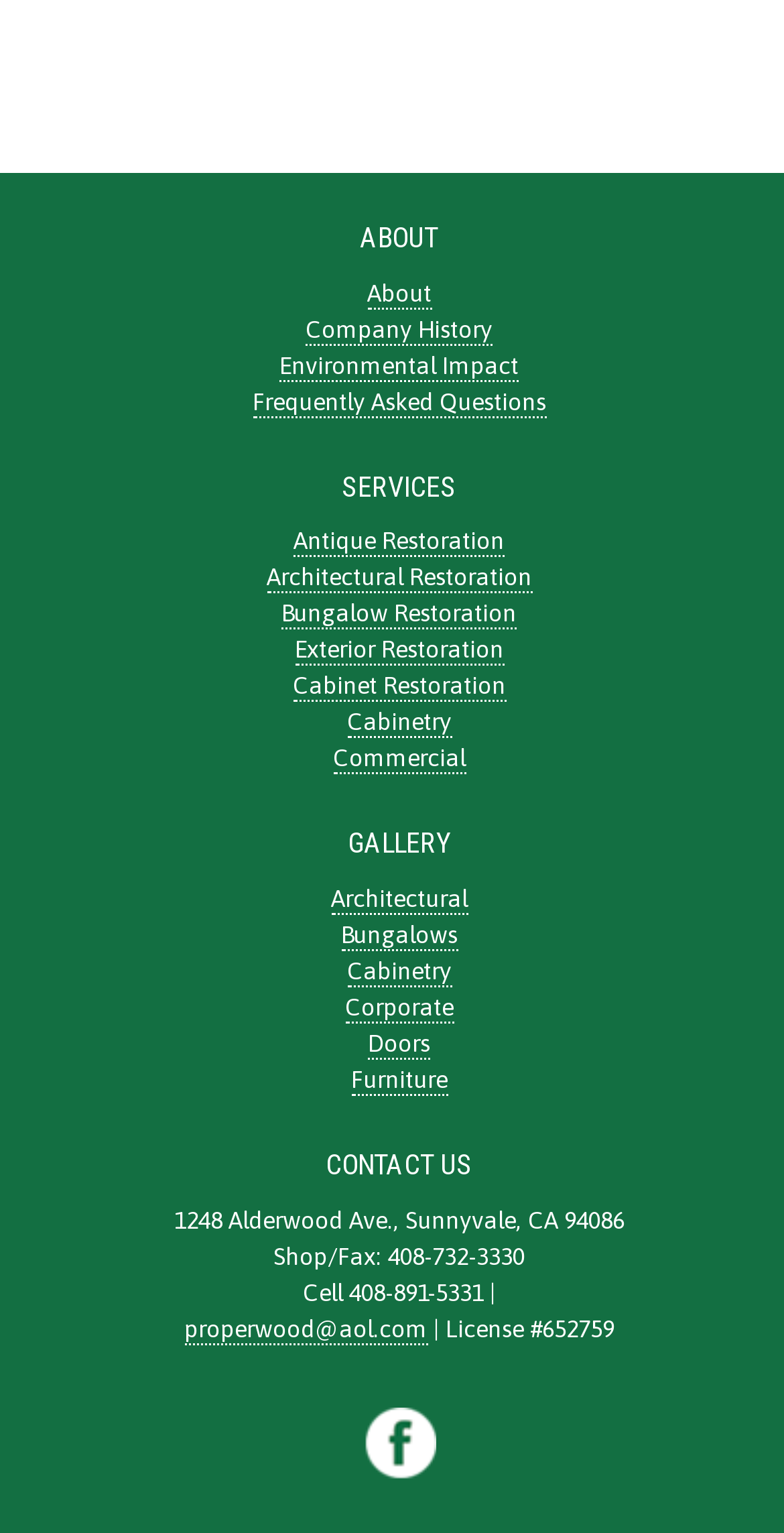Determine the bounding box coordinates of the clickable element necessary to fulfill the instruction: "View Architectural gallery". Provide the coordinates as four float numbers within the 0 to 1 range, i.e., [left, top, right, bottom].

[0.422, 0.577, 0.596, 0.597]